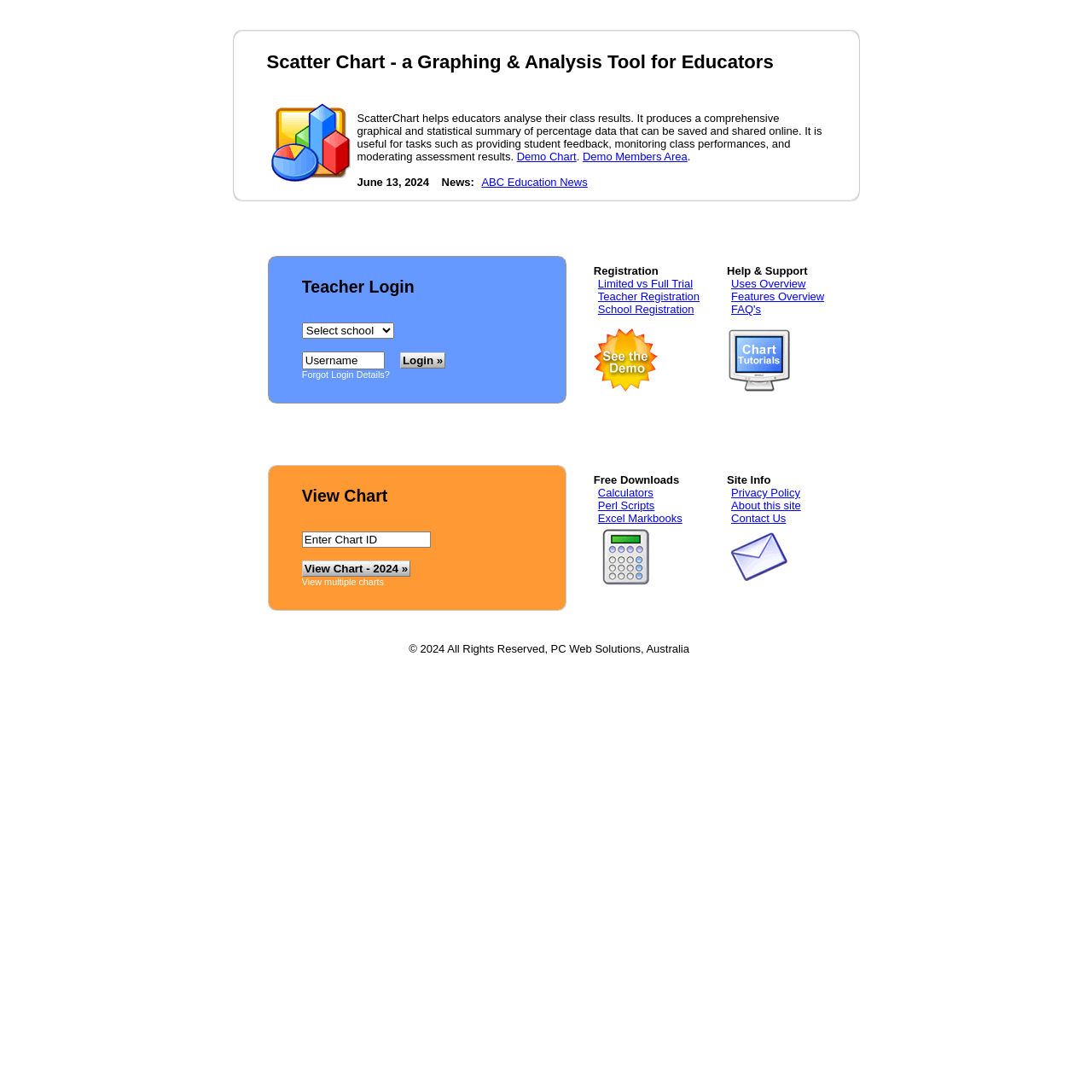What resources are available for download?
Kindly offer a detailed explanation using the data available in the image.

The webpage lists free downloads, including calculators, Perl Scripts, and Excel Markbooks, which suggests that these resources are available for educators to download and use.